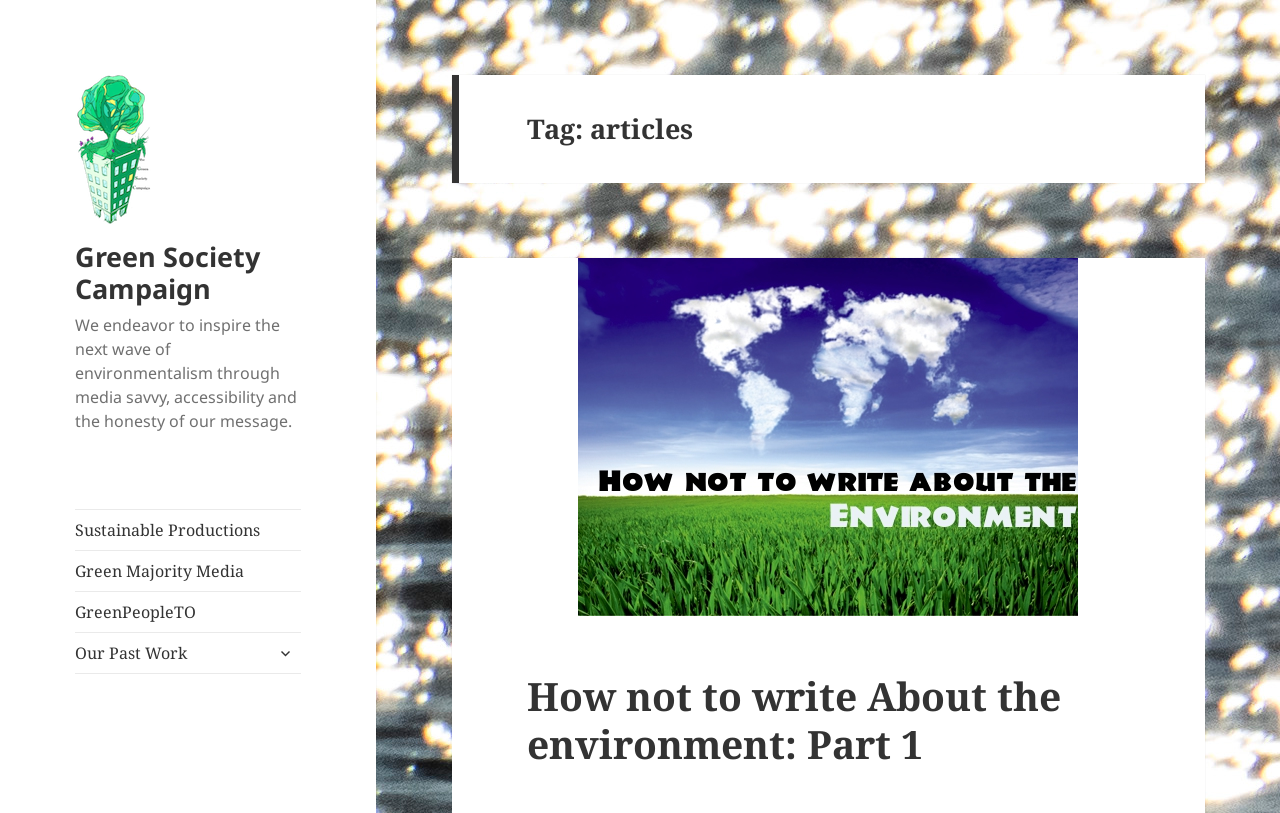Using the provided description: "Sustainable Productions", find the bounding box coordinates of the corresponding UI element. The output should be four float numbers between 0 and 1, in the format [left, top, right, bottom].

[0.059, 0.627, 0.235, 0.676]